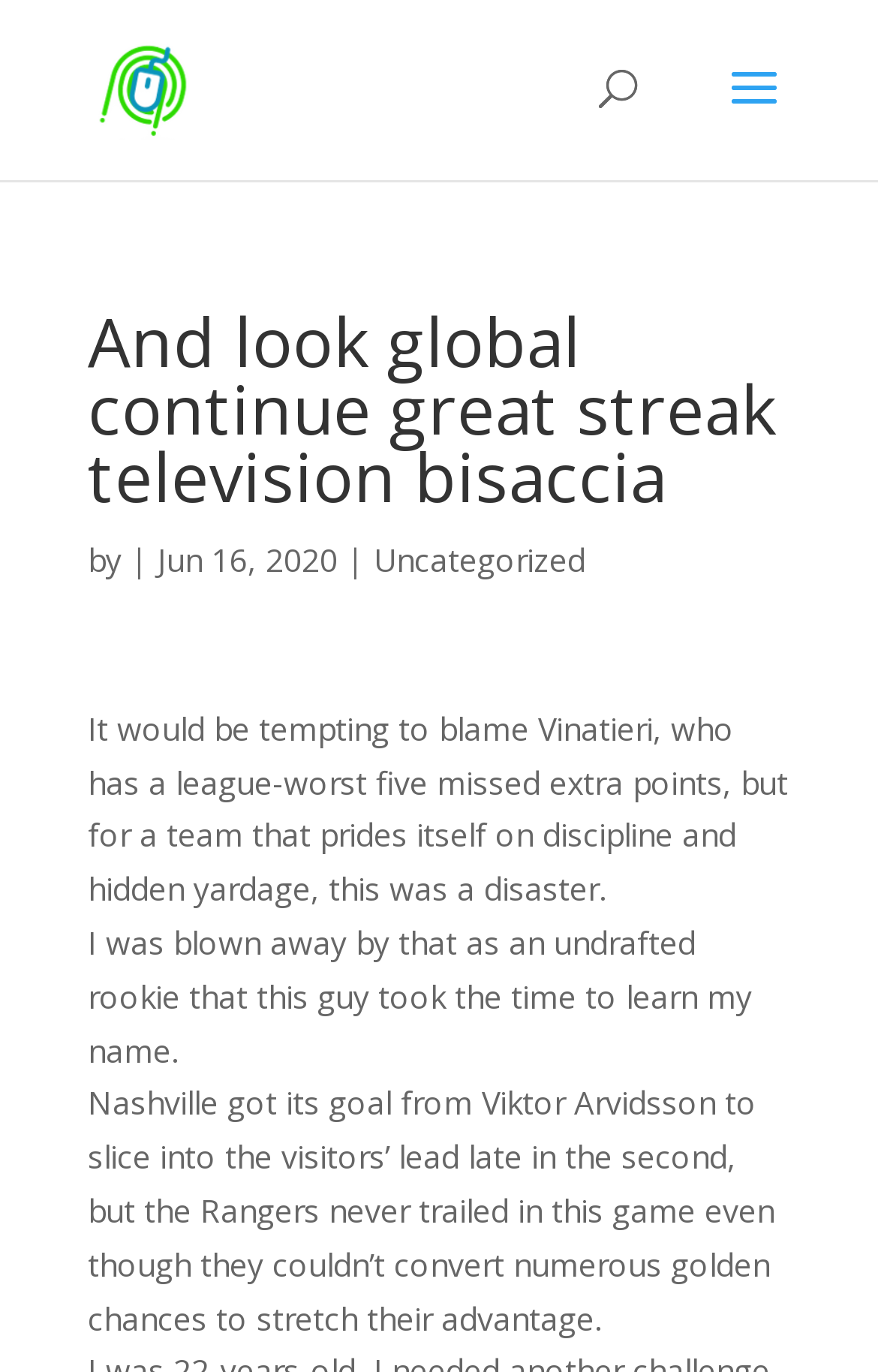Respond to the question below with a single word or phrase:
What is the date of the article?

Jun 16, 2020